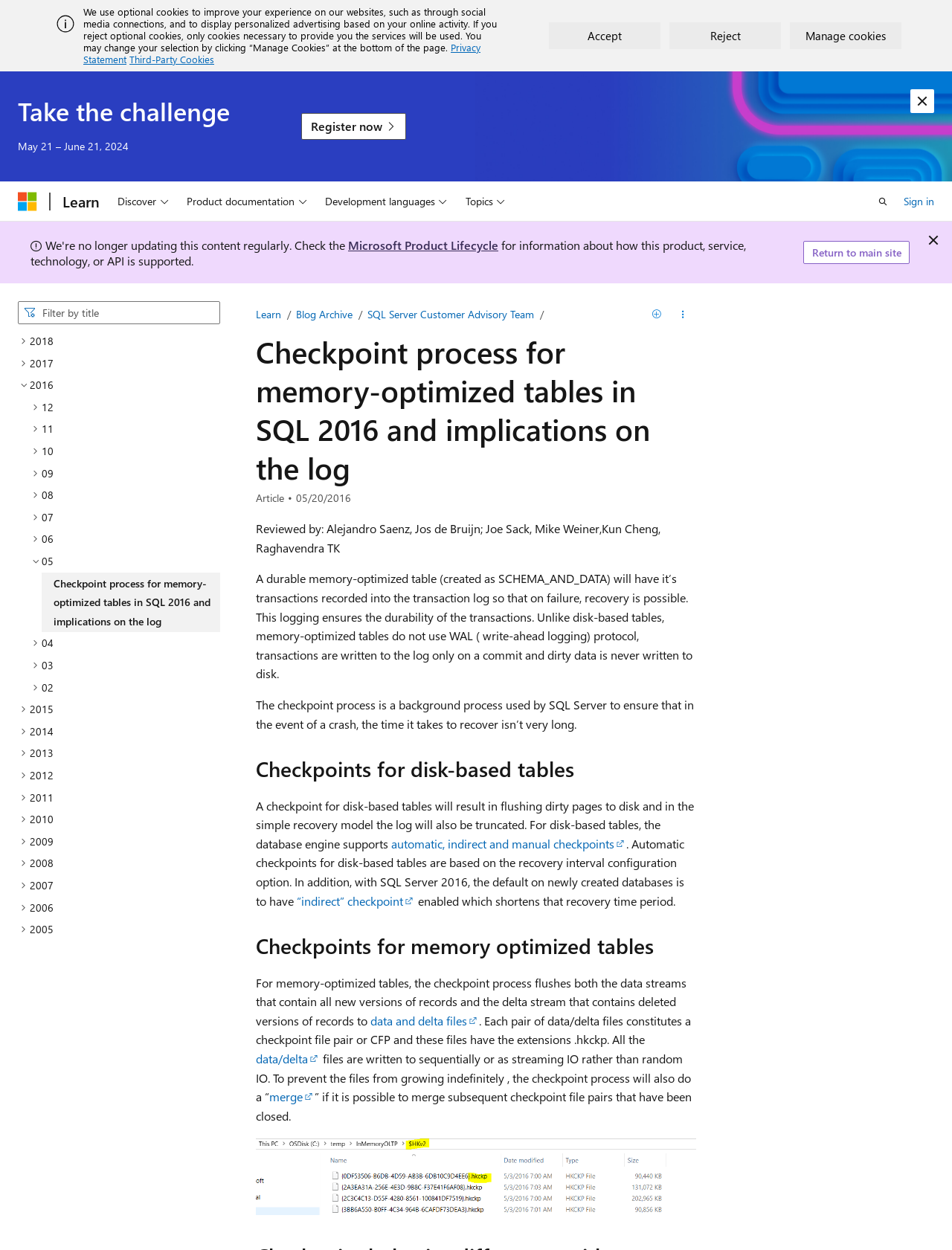Identify the bounding box coordinates of the clickable region to carry out the given instruction: "Open the table of contents".

[0.019, 0.264, 0.231, 0.796]